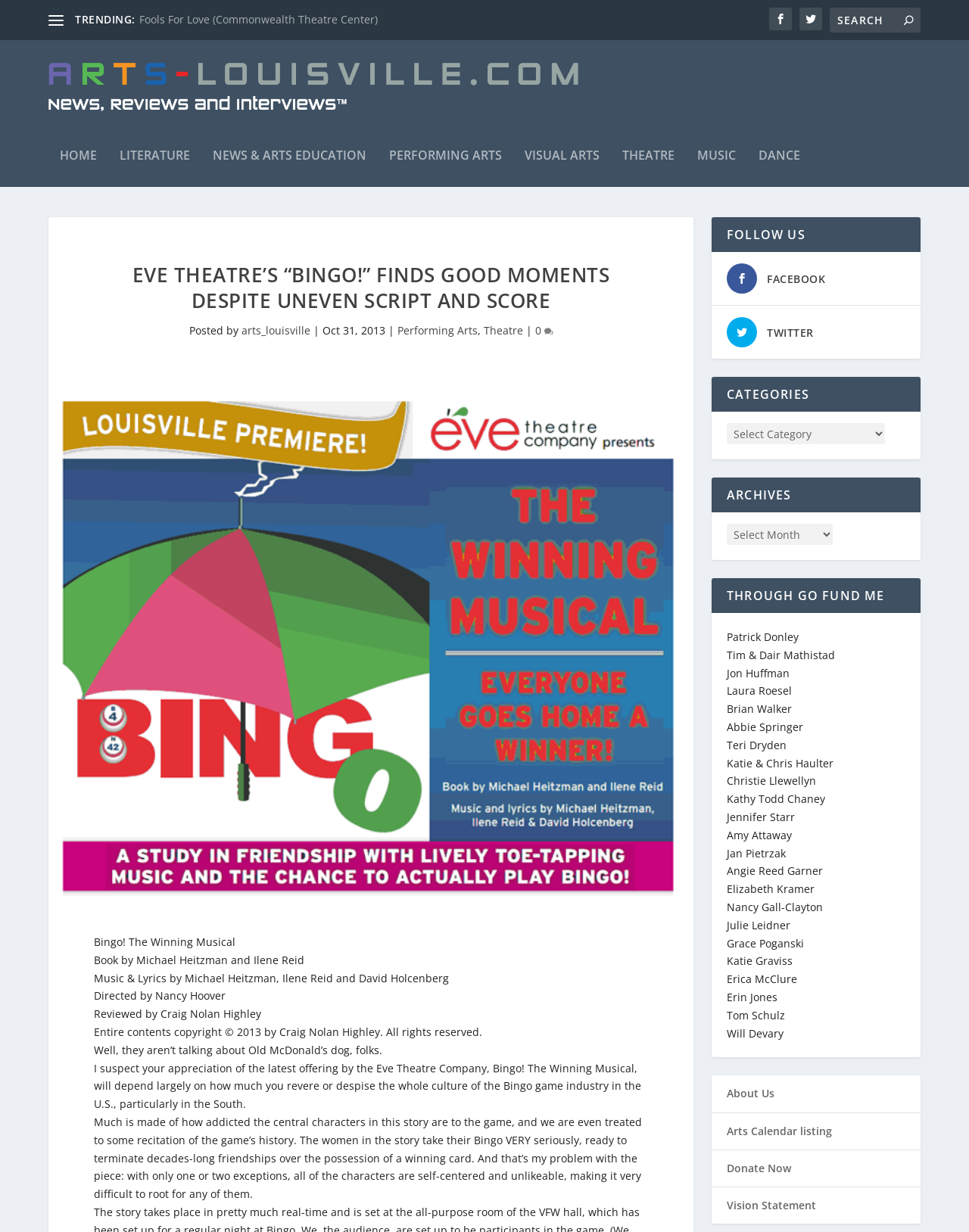Locate the bounding box coordinates of the region to be clicked to comply with the following instruction: "Follow on FACEBOOK". The coordinates must be four float numbers between 0 and 1, in the form [left, top, right, bottom].

[0.791, 0.221, 0.852, 0.232]